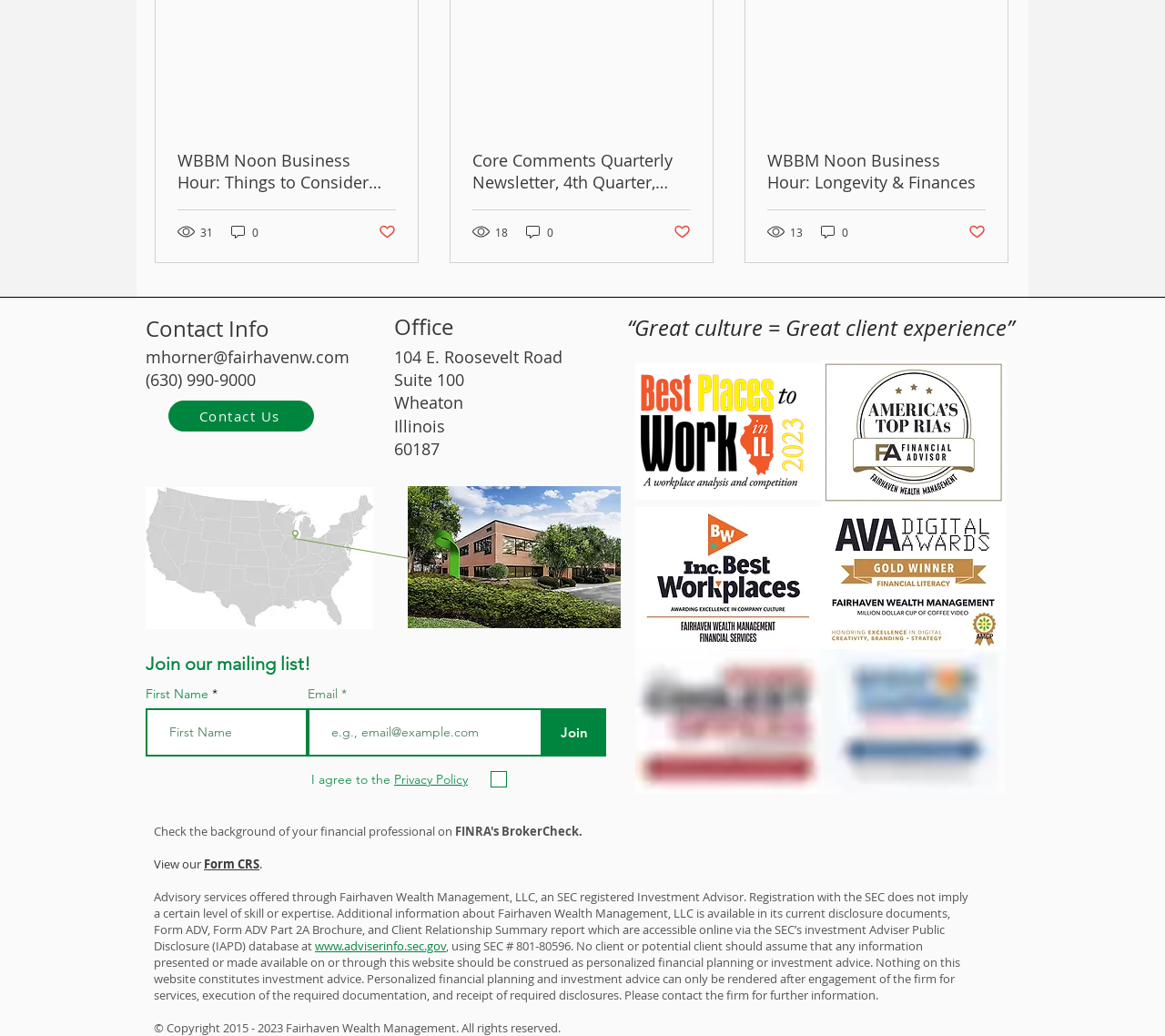Find the bounding box of the element with the following description: "name="first-name" placeholder="First Name"". The coordinates must be four float numbers between 0 and 1, formatted as [left, top, right, bottom].

[0.125, 0.684, 0.264, 0.731]